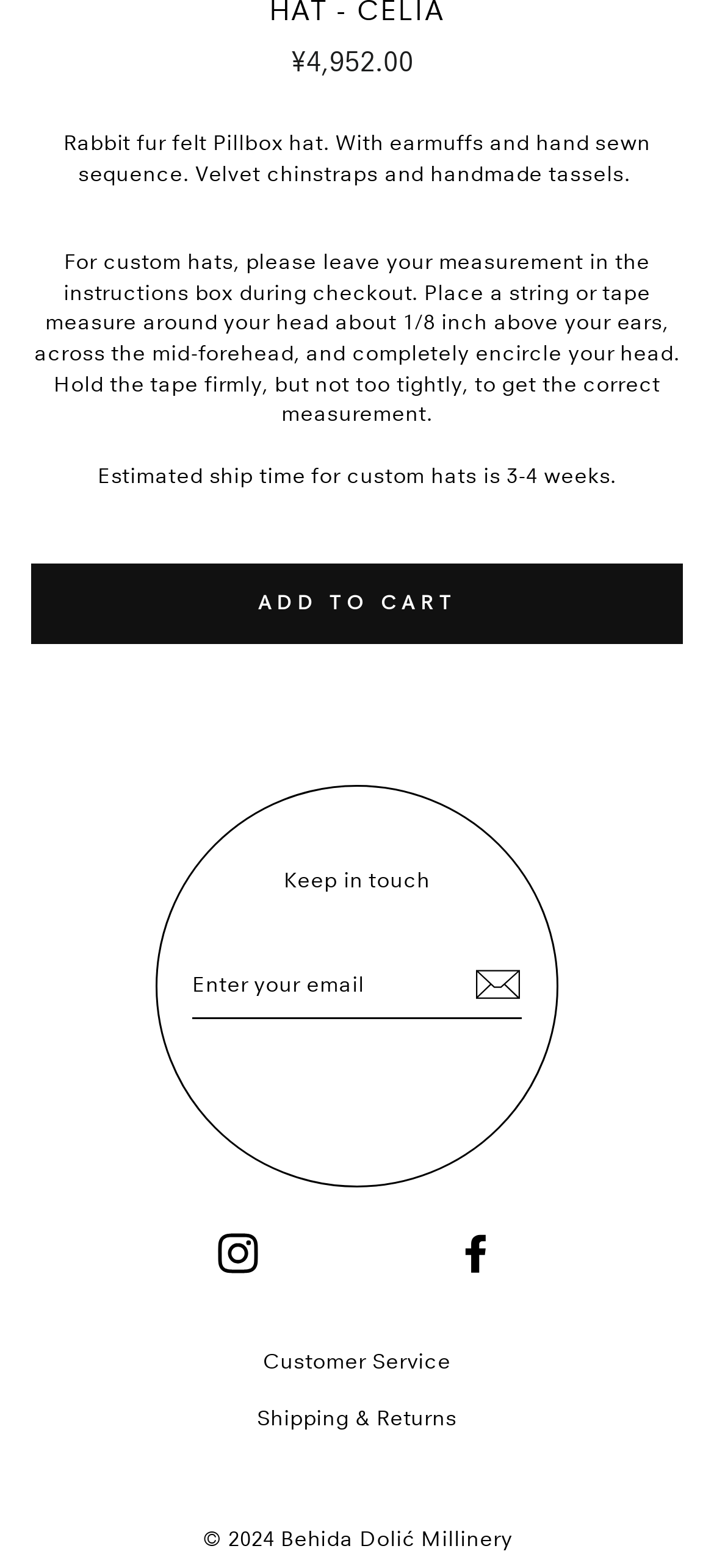Using the element description: "Add to cart", determine the bounding box coordinates. The coordinates should be in the format [left, top, right, bottom], with values between 0 and 1.

[0.044, 0.36, 0.956, 0.411]